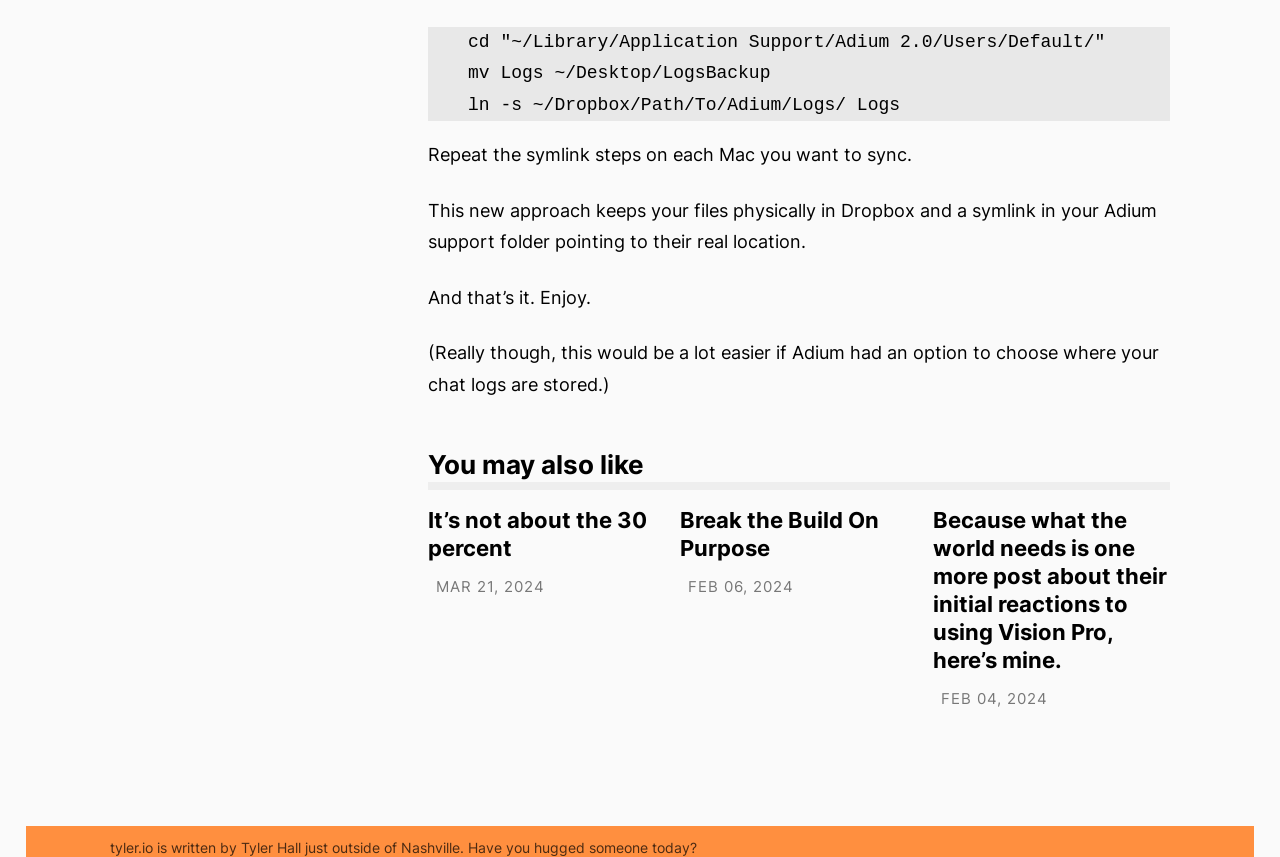Given the element description "Break the Build On Purpose", identify the bounding box of the corresponding UI element.

[0.531, 0.591, 0.687, 0.655]